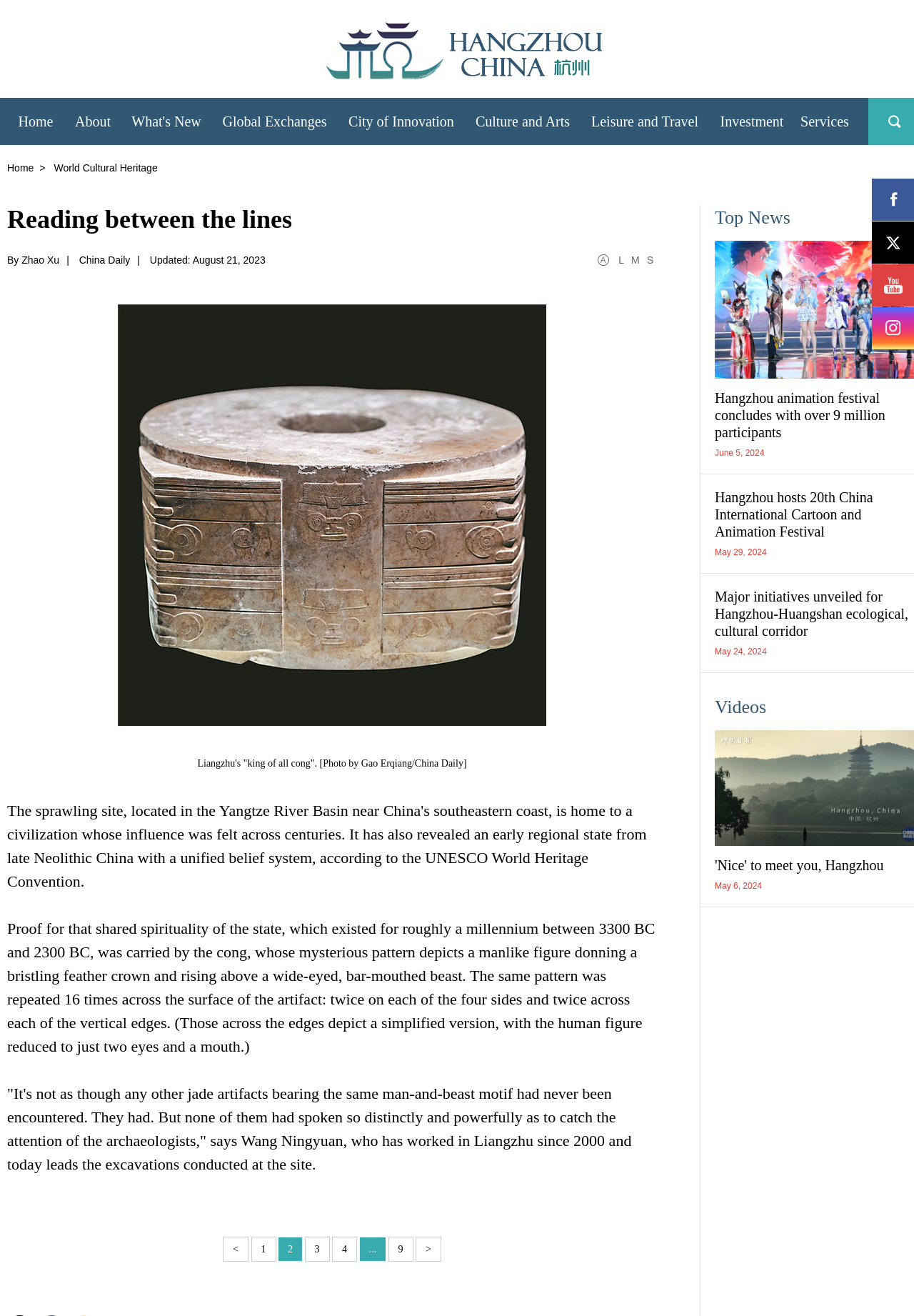Please identify the bounding box coordinates of the element I need to click to follow this instruction: "Click the 'Home' link".

[0.008, 0.074, 0.07, 0.108]